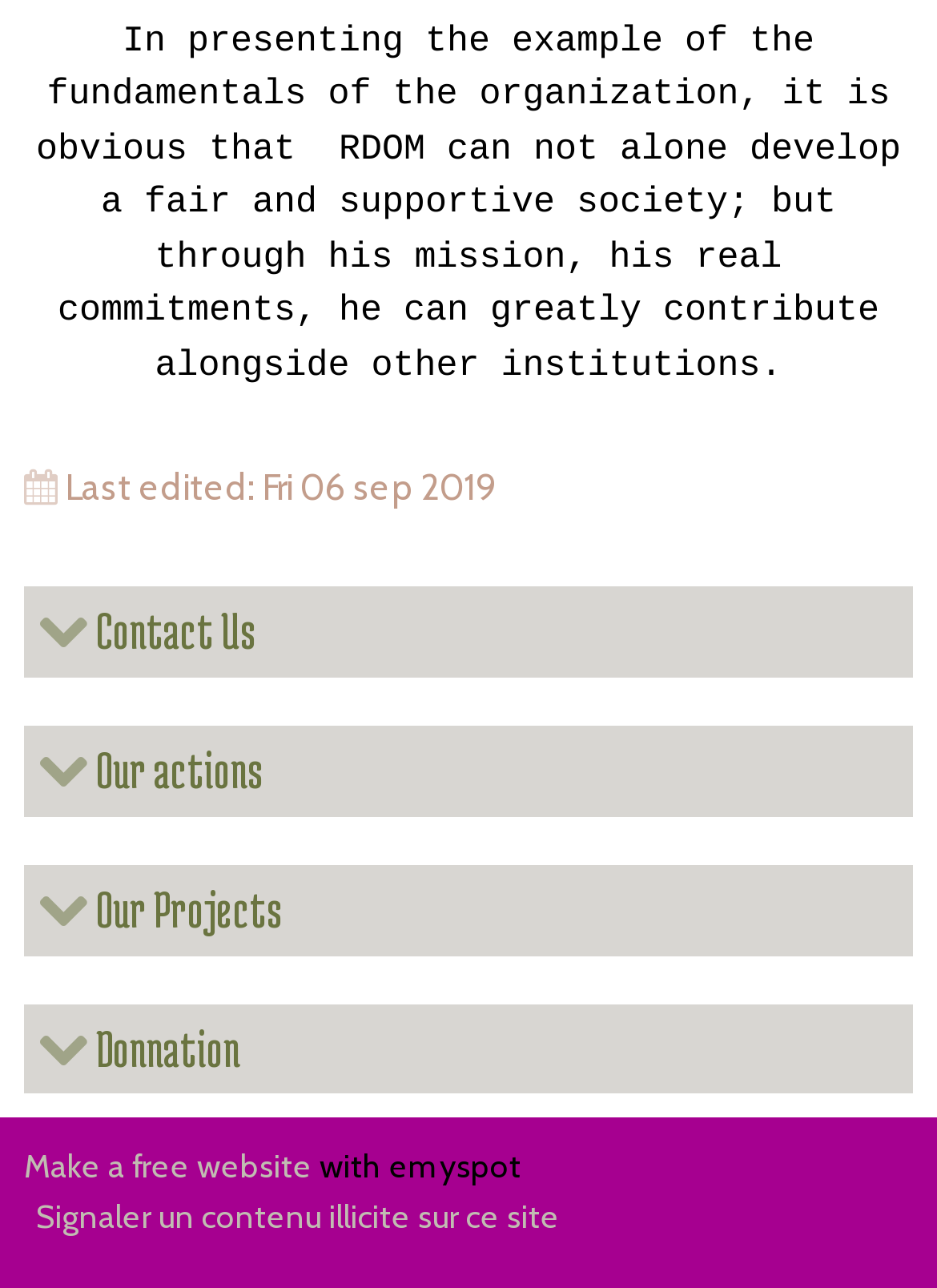Can you pinpoint the bounding box coordinates for the clickable element required for this instruction: "View Our Actions"? The coordinates should be four float numbers between 0 and 1, i.e., [left, top, right, bottom].

[0.041, 0.575, 0.959, 0.623]